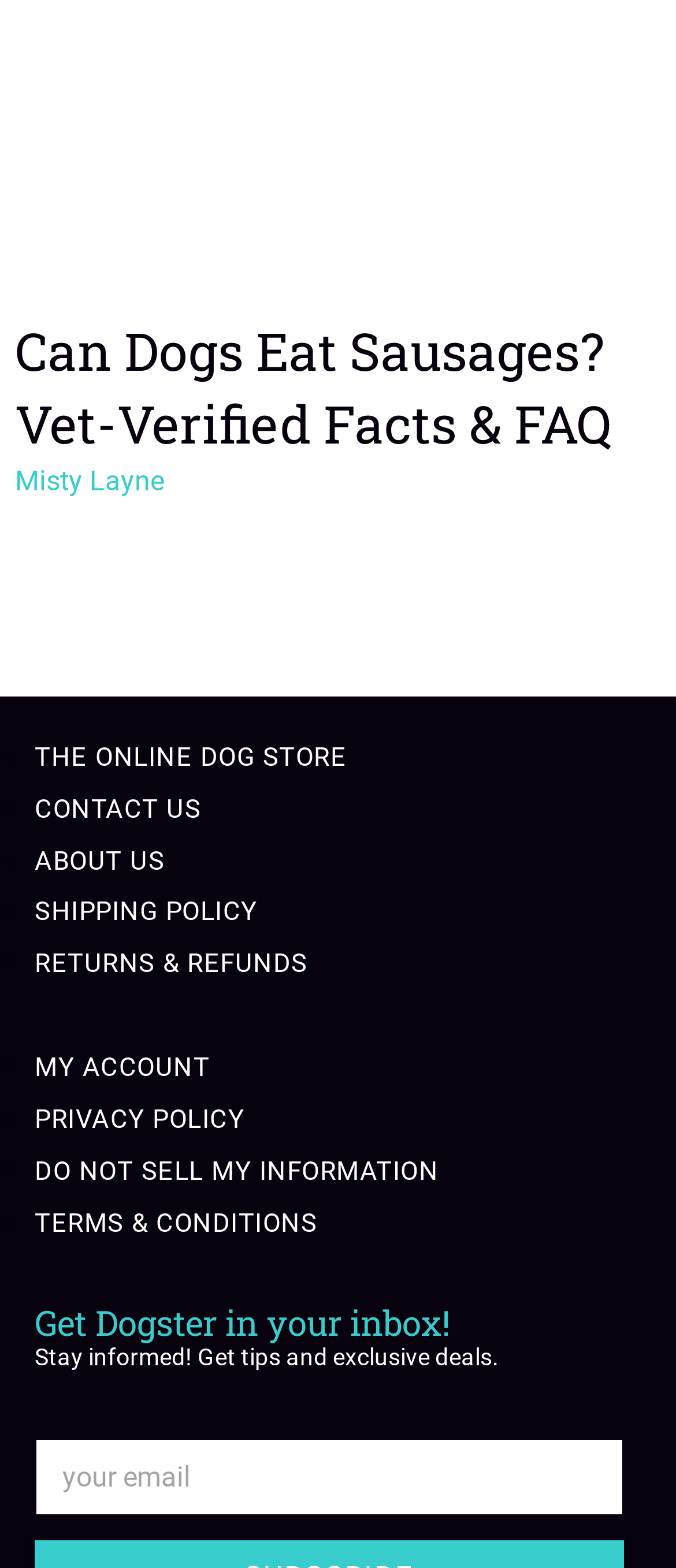Please specify the bounding box coordinates of the clickable region necessary for completing the following instruction: "read the article about Can Dogs Eat Sausages". The coordinates must consist of four float numbers between 0 and 1, i.e., [left, top, right, bottom].

[0.022, 0.201, 0.978, 0.294]